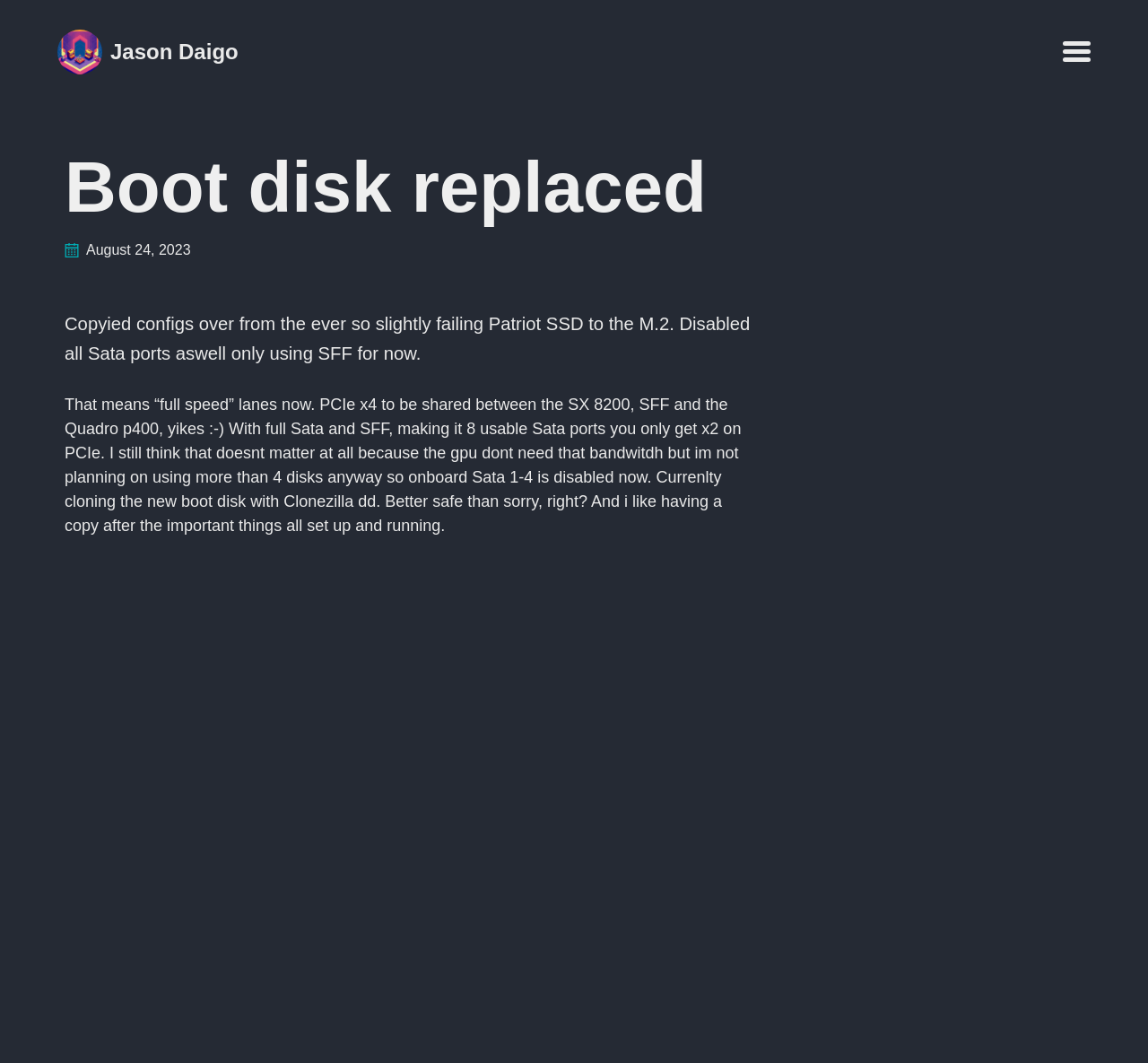Find the bounding box of the element with the following description: "Menu". The coordinates must be four float numbers between 0 and 1, formatted as [left, top, right, bottom].

[0.925, 0.028, 0.95, 0.07]